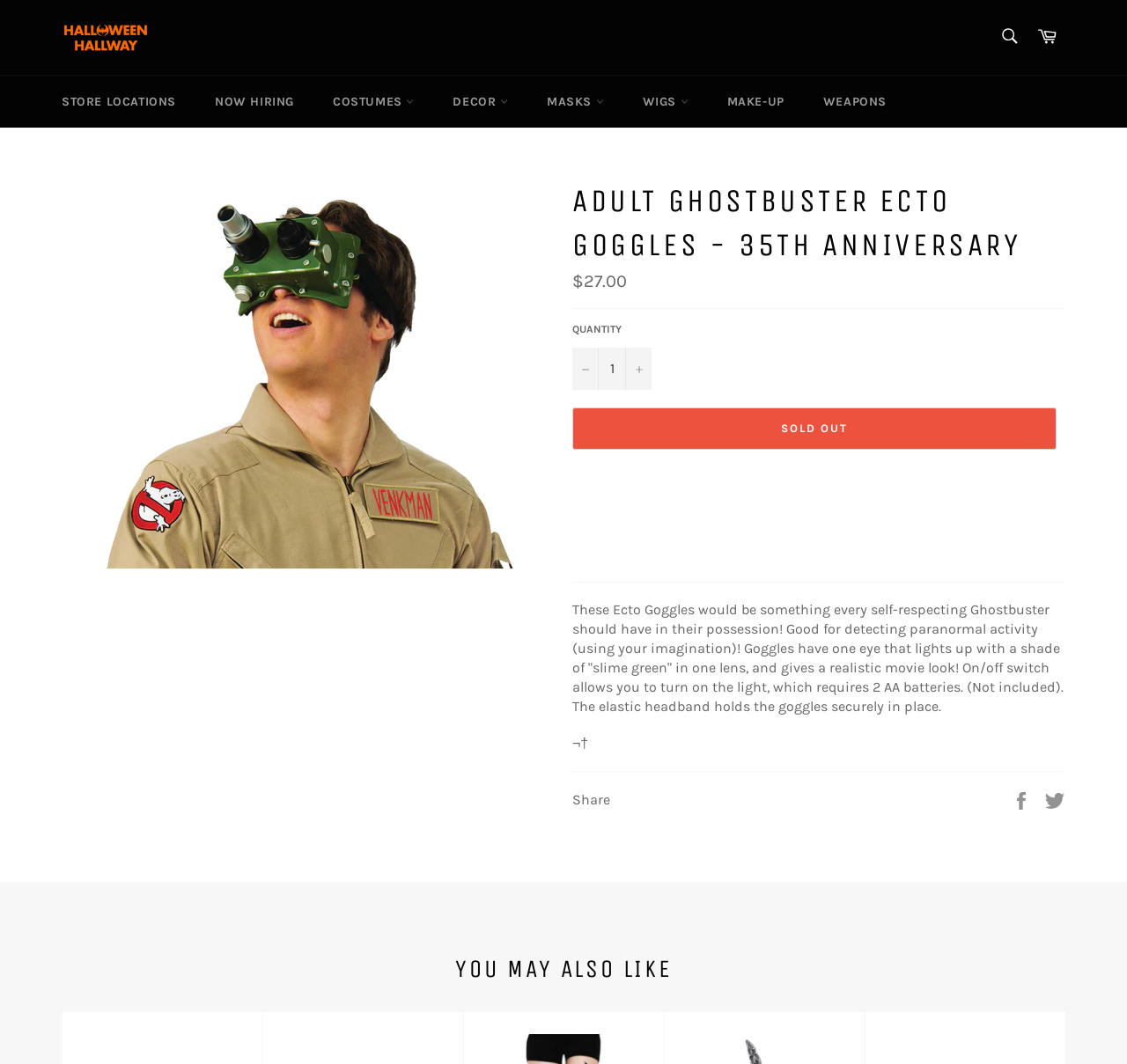Determine the bounding box coordinates for the element that should be clicked to follow this instruction: "View store locations". The coordinates should be given as four float numbers between 0 and 1, in the format [left, top, right, bottom].

[0.039, 0.071, 0.172, 0.12]